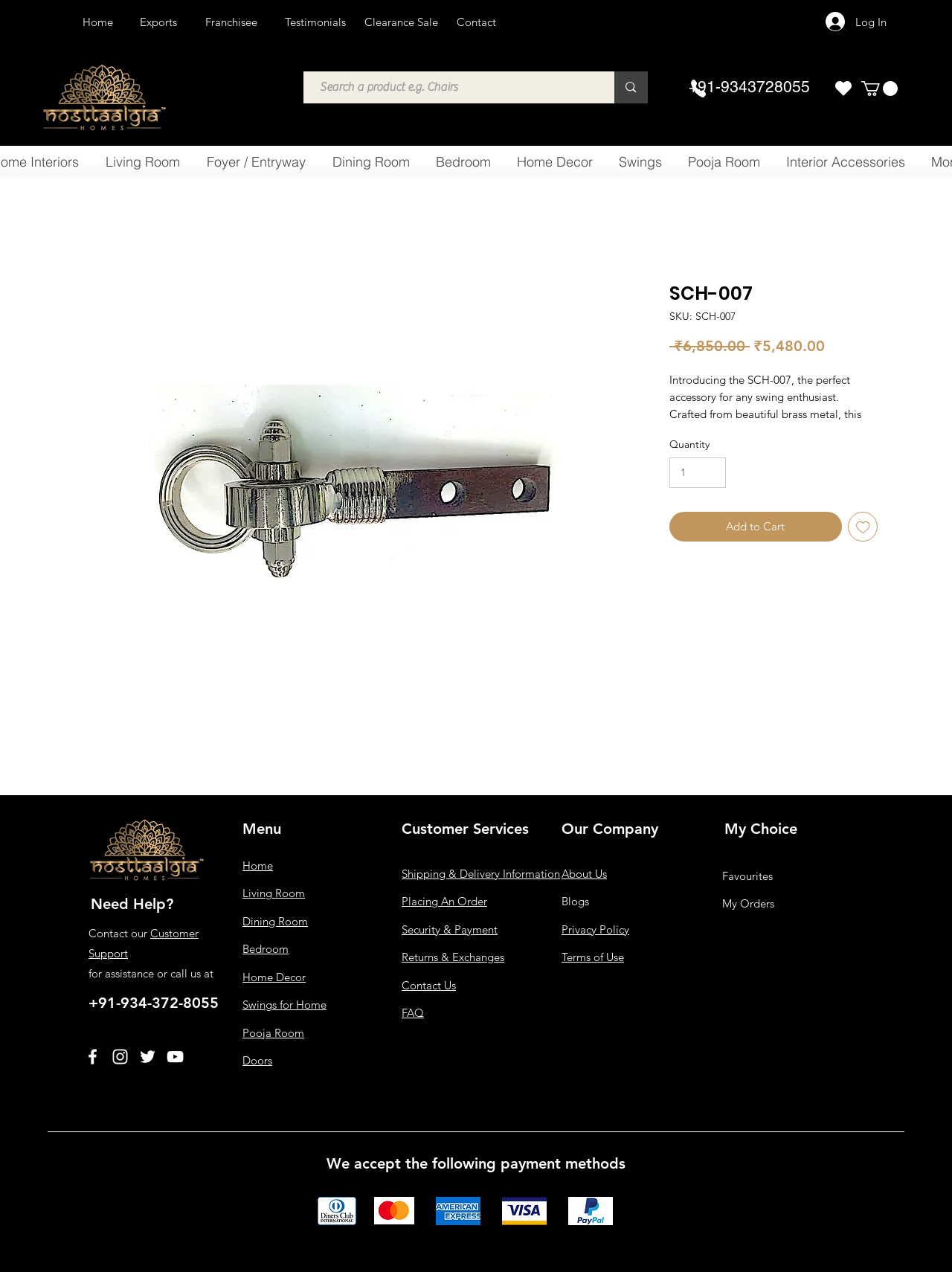What is the name of the product being introduced?
Provide a detailed answer to the question, using the image to inform your response.

The product being introduced is SCH-007, which is an accessory for swing enthusiasts, as described in the product description.